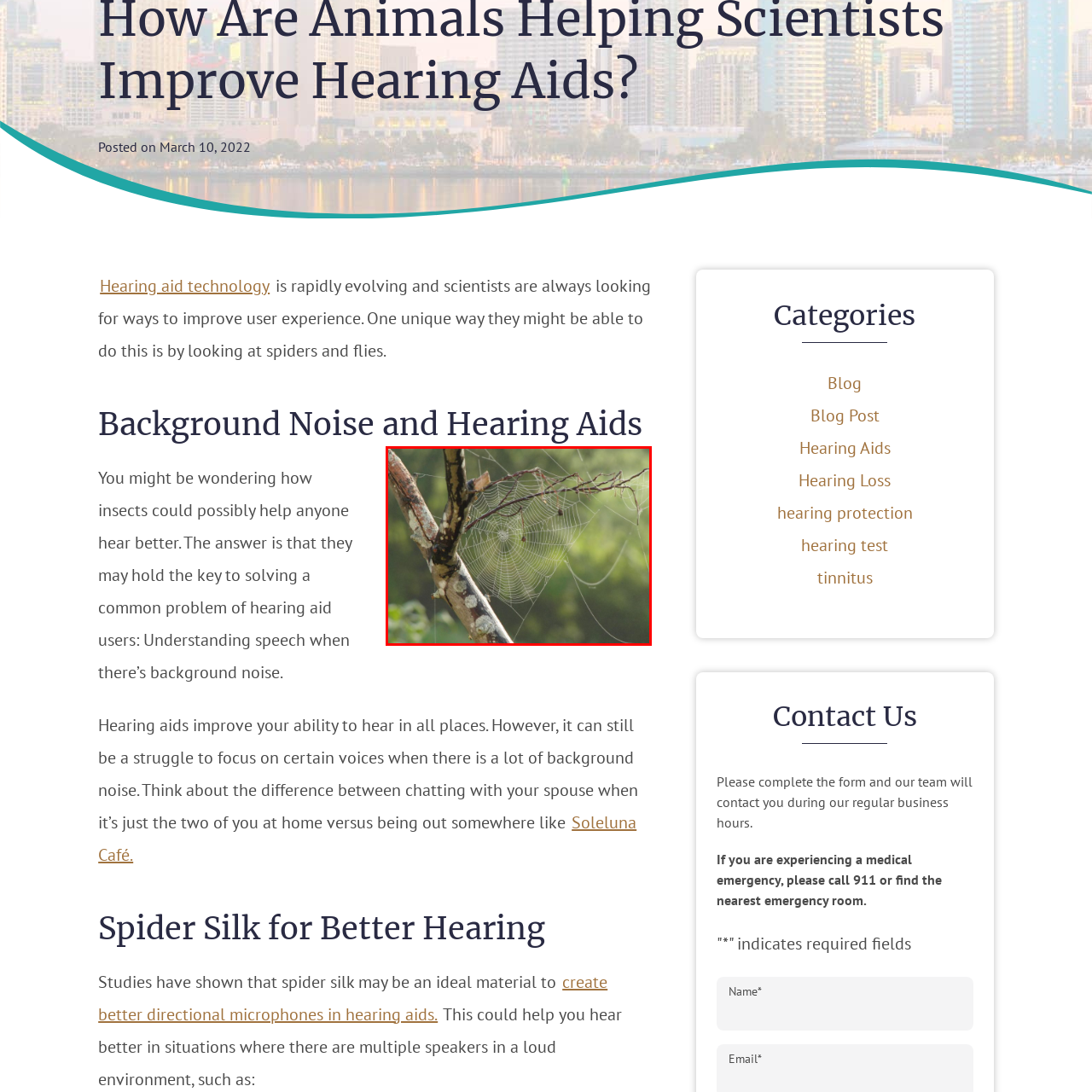Observe the image segment inside the red bounding box and answer concisely with a single word or phrase: Is the image related to hearing aid technology?

Yes